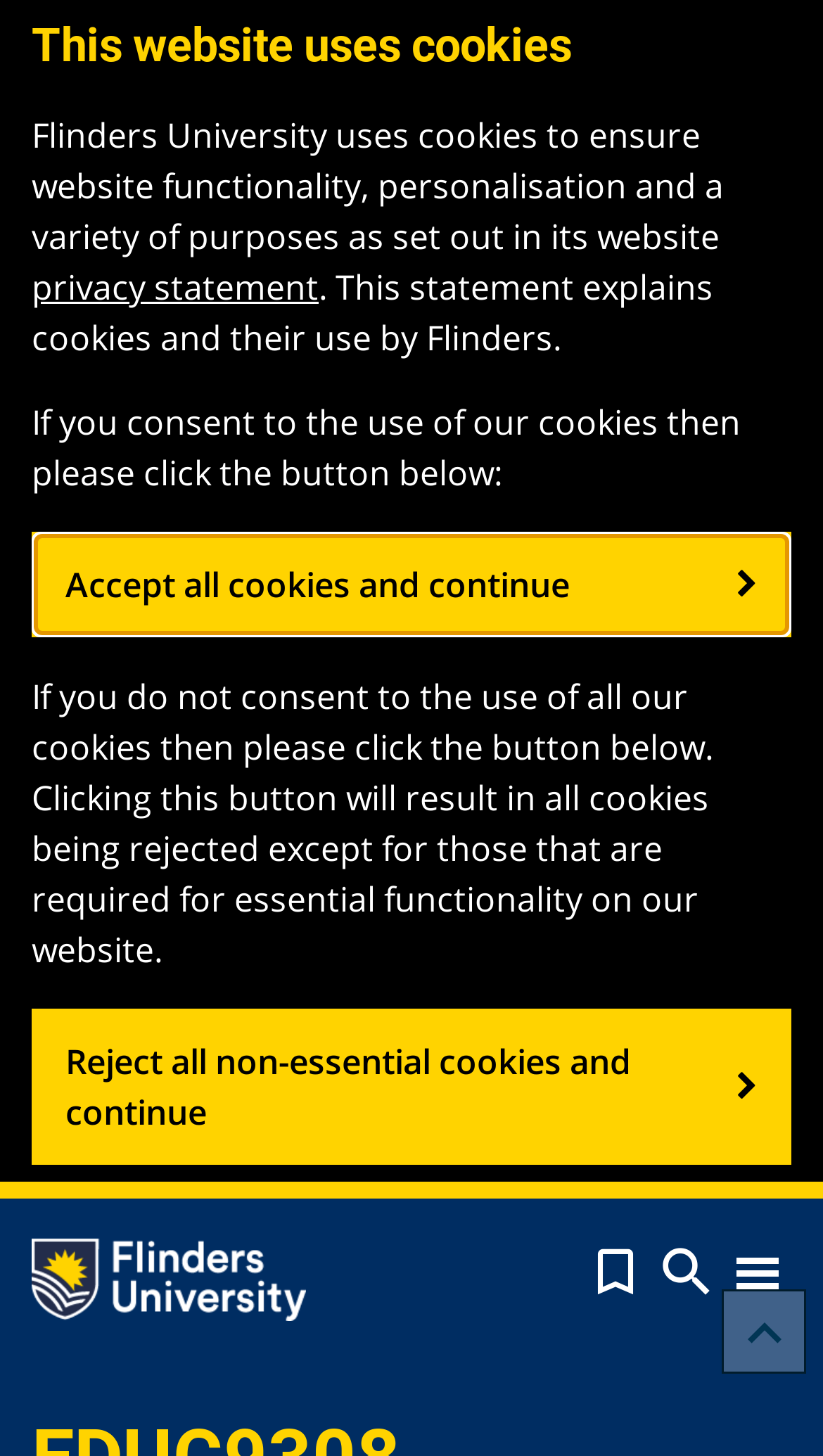What is the purpose of the cookies?
From the details in the image, answer the question comprehensively.

According to the webpage, Flinders University uses cookies to ensure website functionality, personalisation, and a variety of purposes as set out in its website privacy statement.